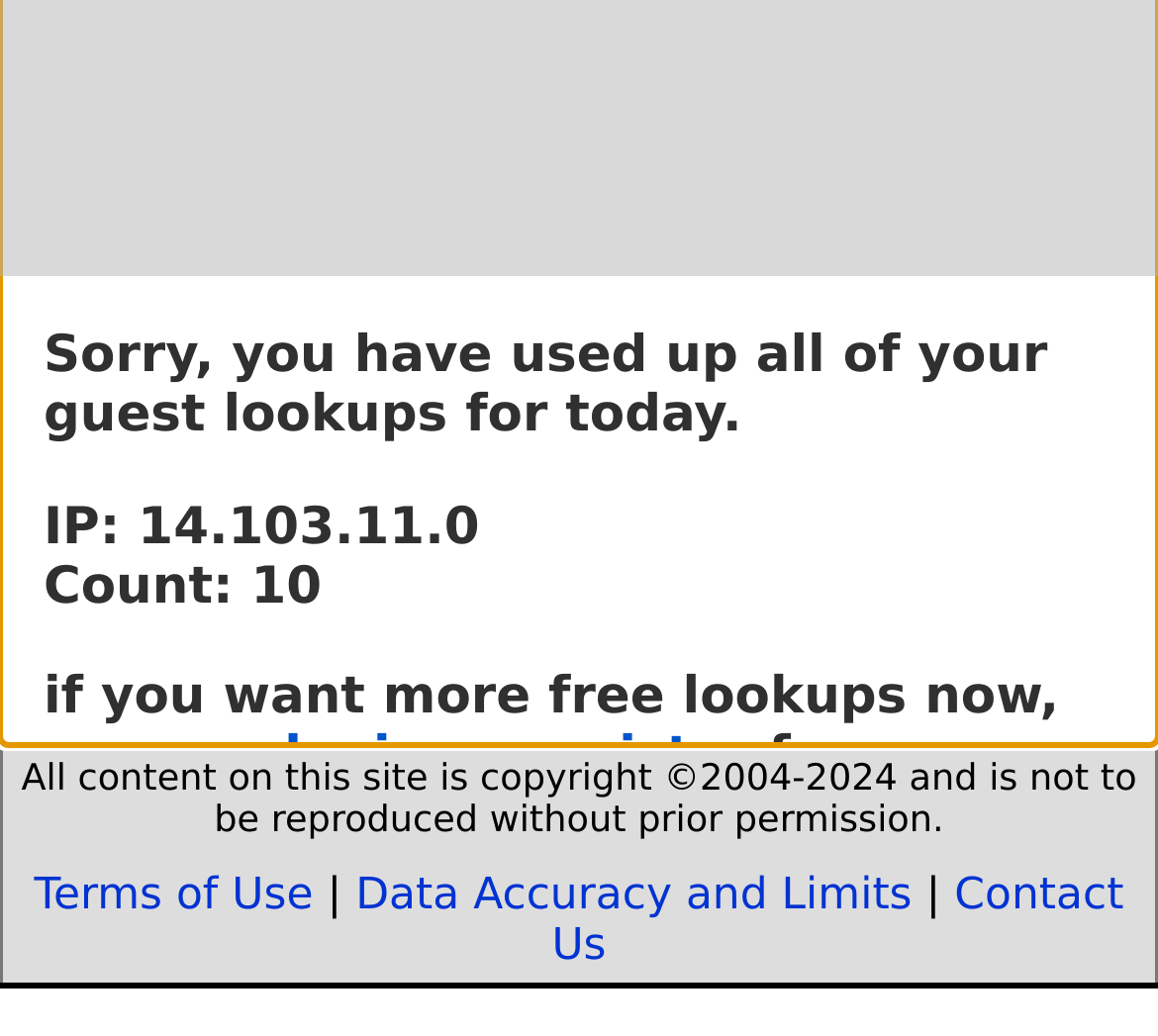Identify the bounding box of the HTML element described as: "Terms of Use".

[0.029, 0.841, 0.27, 0.889]